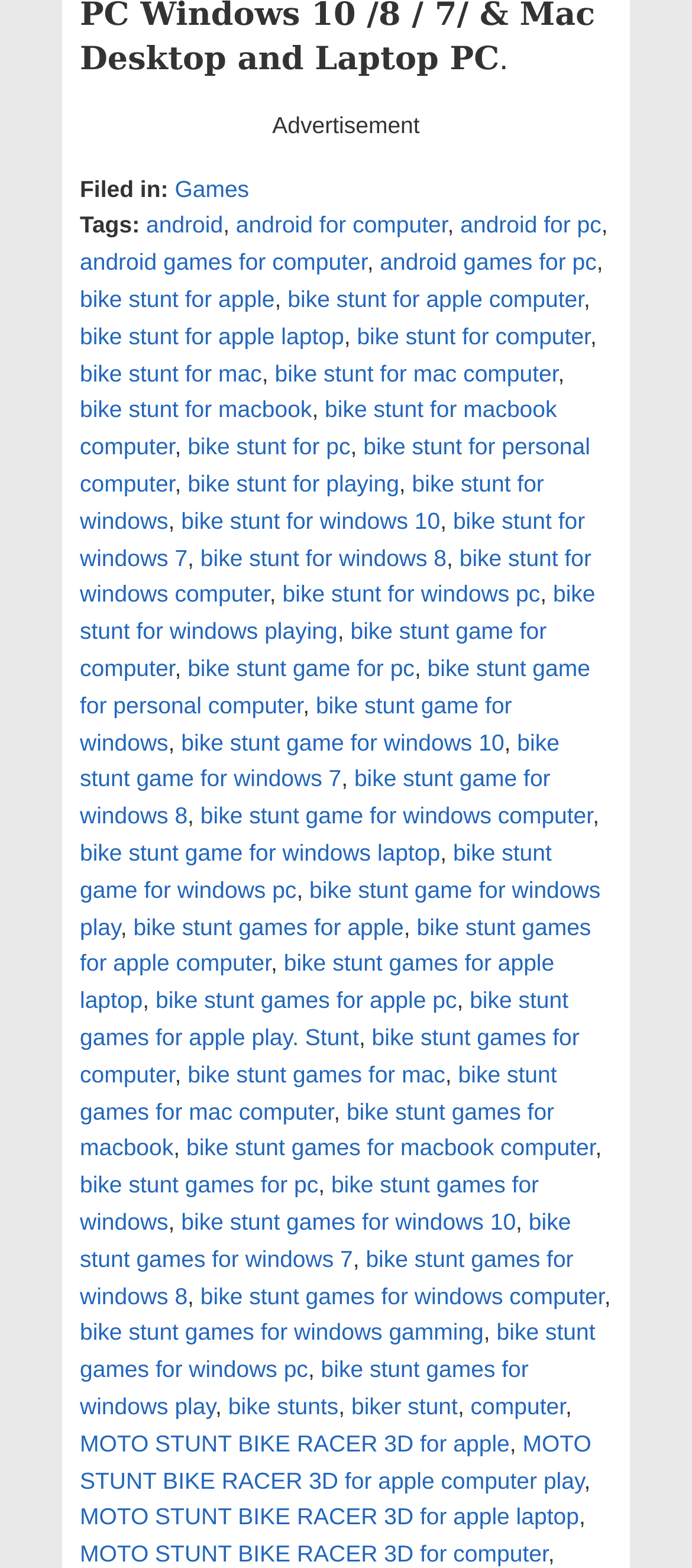Answer the question briefly using a single word or phrase: 
Are there any tags related to Windows?

Yes